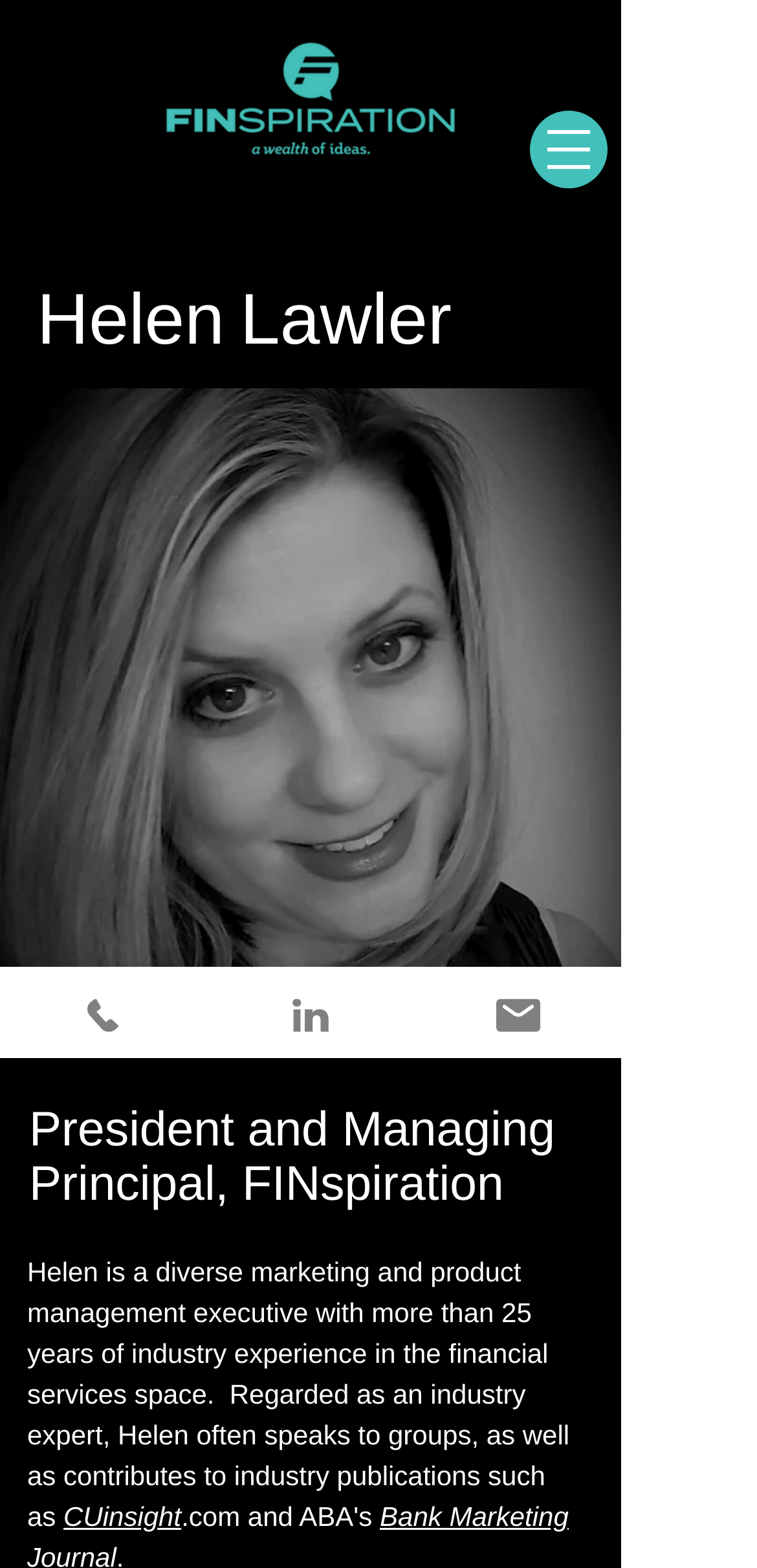Respond to the following question with a brief word or phrase:
What is the name of the company associated with Helen Lawler?

FINspiration